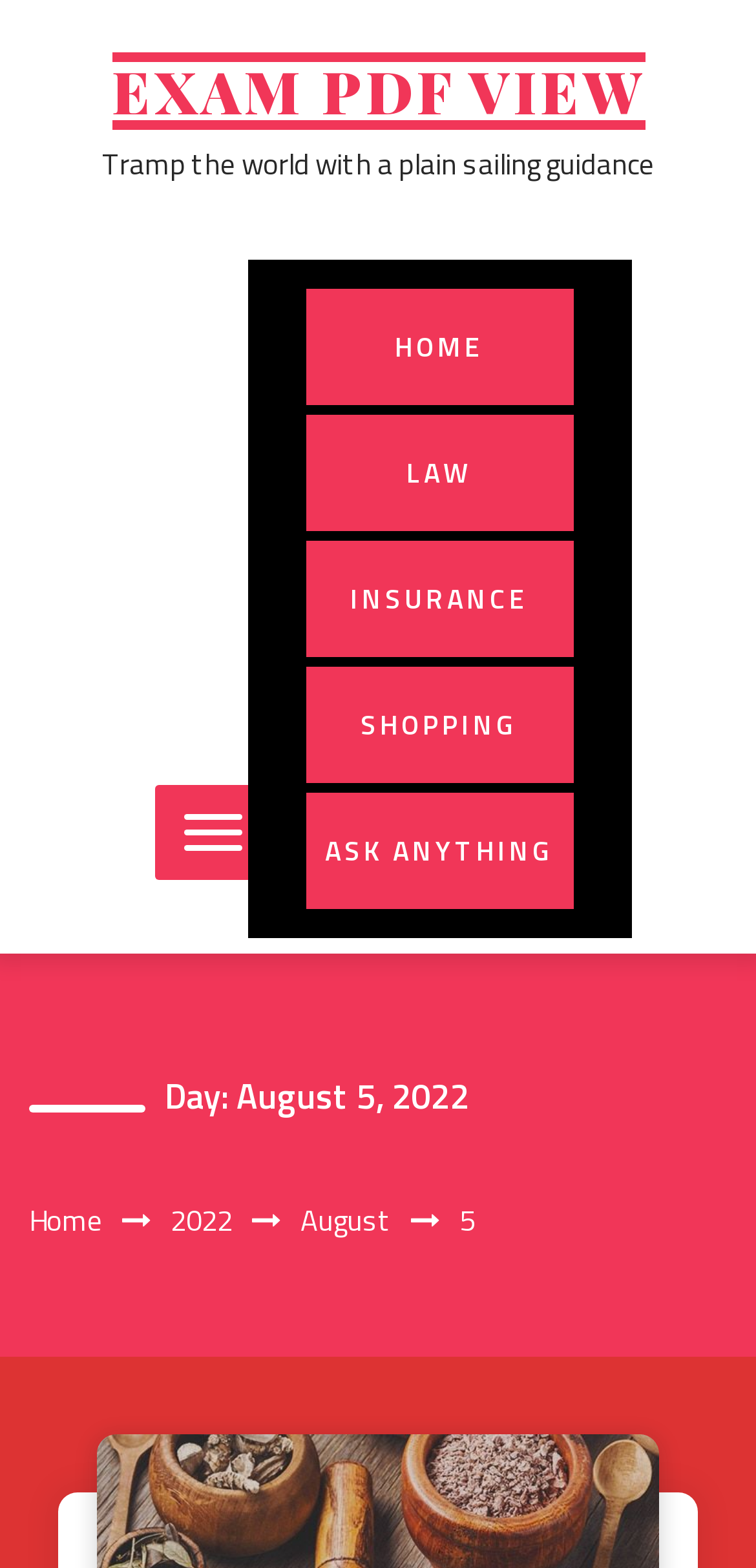Detail the webpage's structure and highlights in your description.

The webpage is titled "August 5, 2022 - Exam Pdf View" and has a prominent heading "EXAM PDF VIEW" at the top, which is also a clickable link. Below the heading, there is a static text "Tramp the world with a plain sailing guidance". 

On the top-right side, there is a button with no label, which controls a primary menu. 

The webpage has a navigation menu with five links: "HOME", "LAW", "INSURANCE", "SHOPPING", and "ASK ANYTHING", which are aligned vertically and positioned on the right side of the page. 

At the bottom of the page, there is a section with a heading "Day: August 5, 2022", which contains three links: "Home", "2022", and "August". These links are positioned horizontally and are located at the bottom-left side of the page.